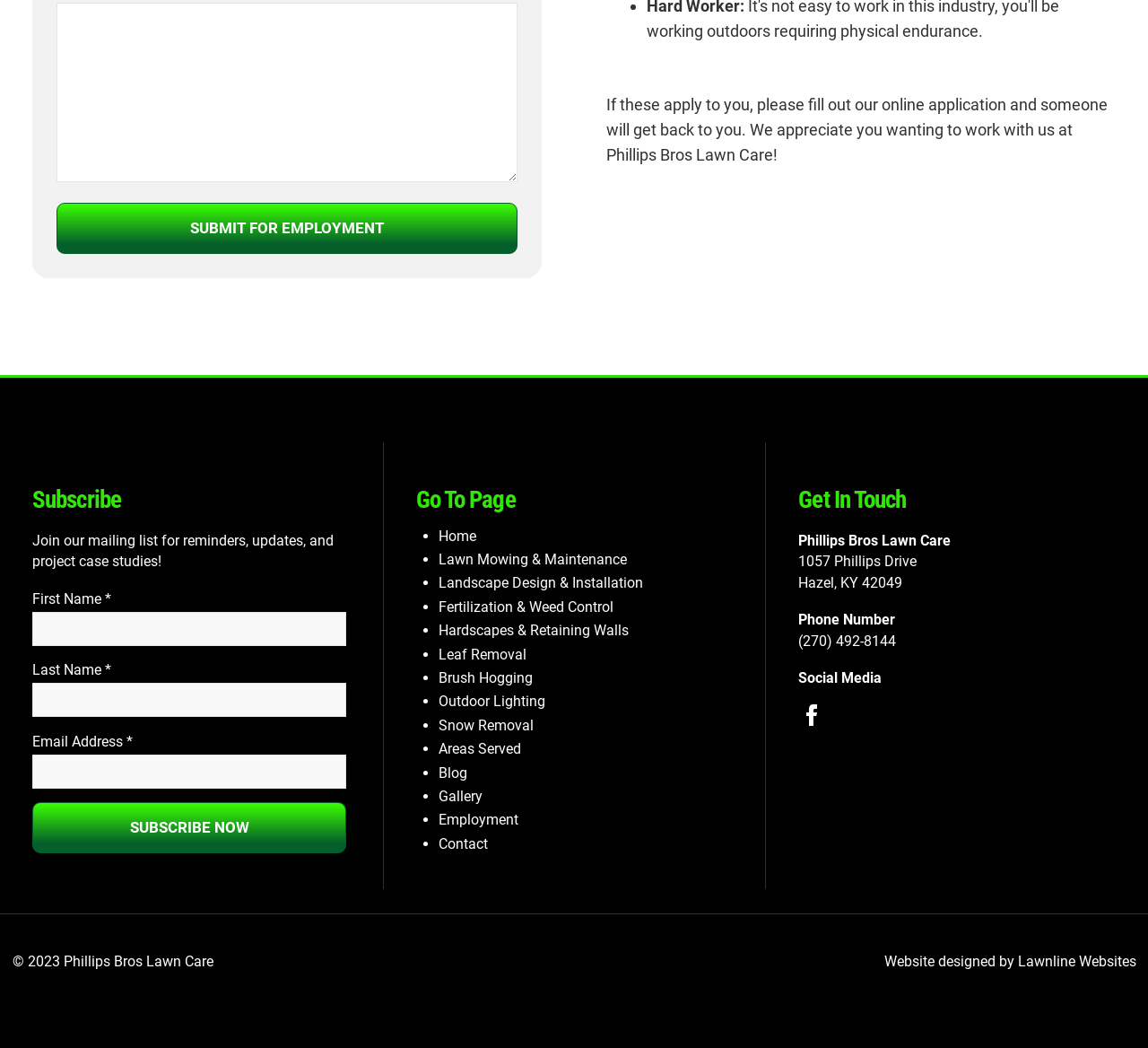Show the bounding box coordinates of the element that should be clicked to complete the task: "Subscribe to the mailing list".

[0.028, 0.765, 0.302, 0.814]